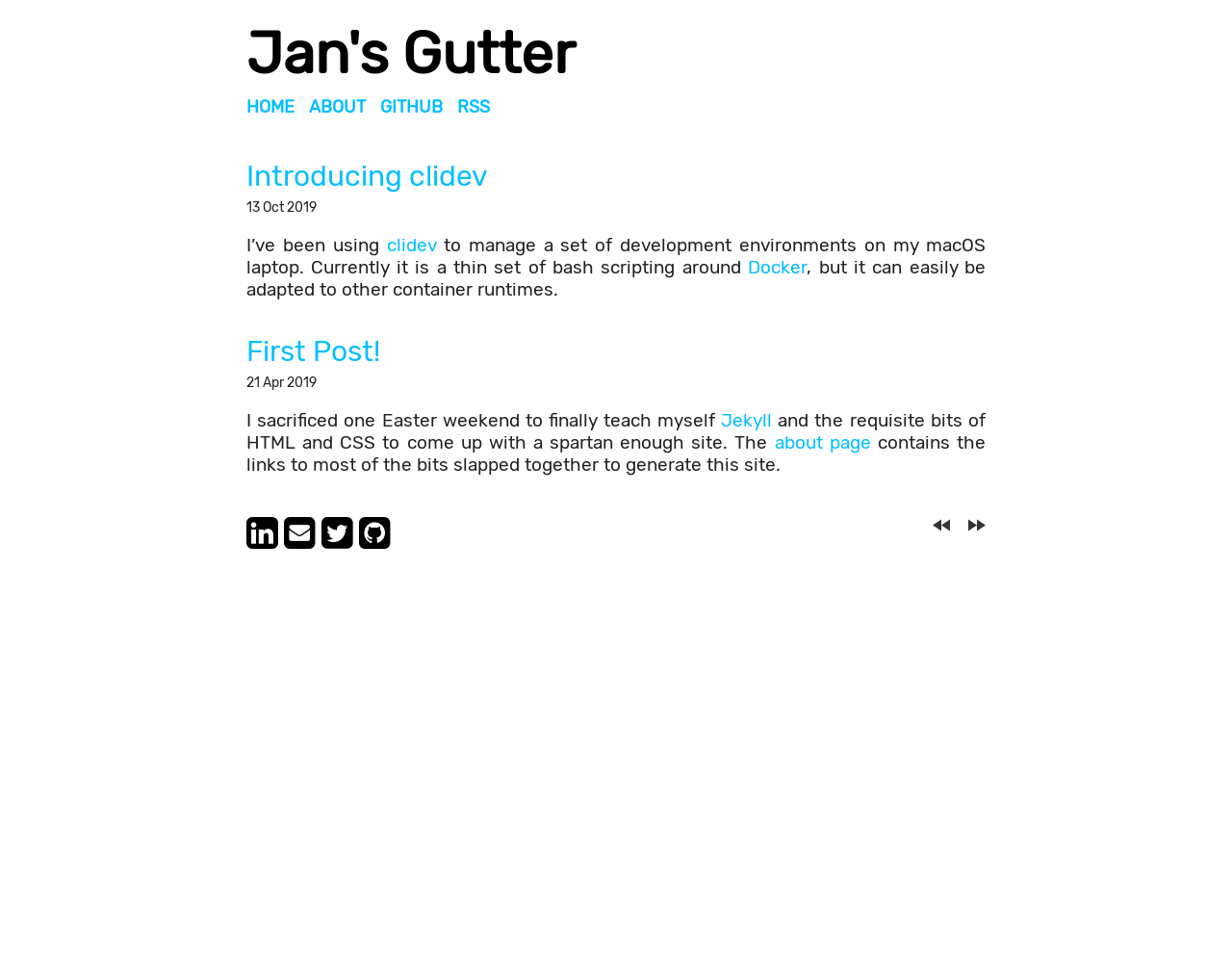What is the author's profession?
Answer the question with a single word or phrase derived from the image.

Developer